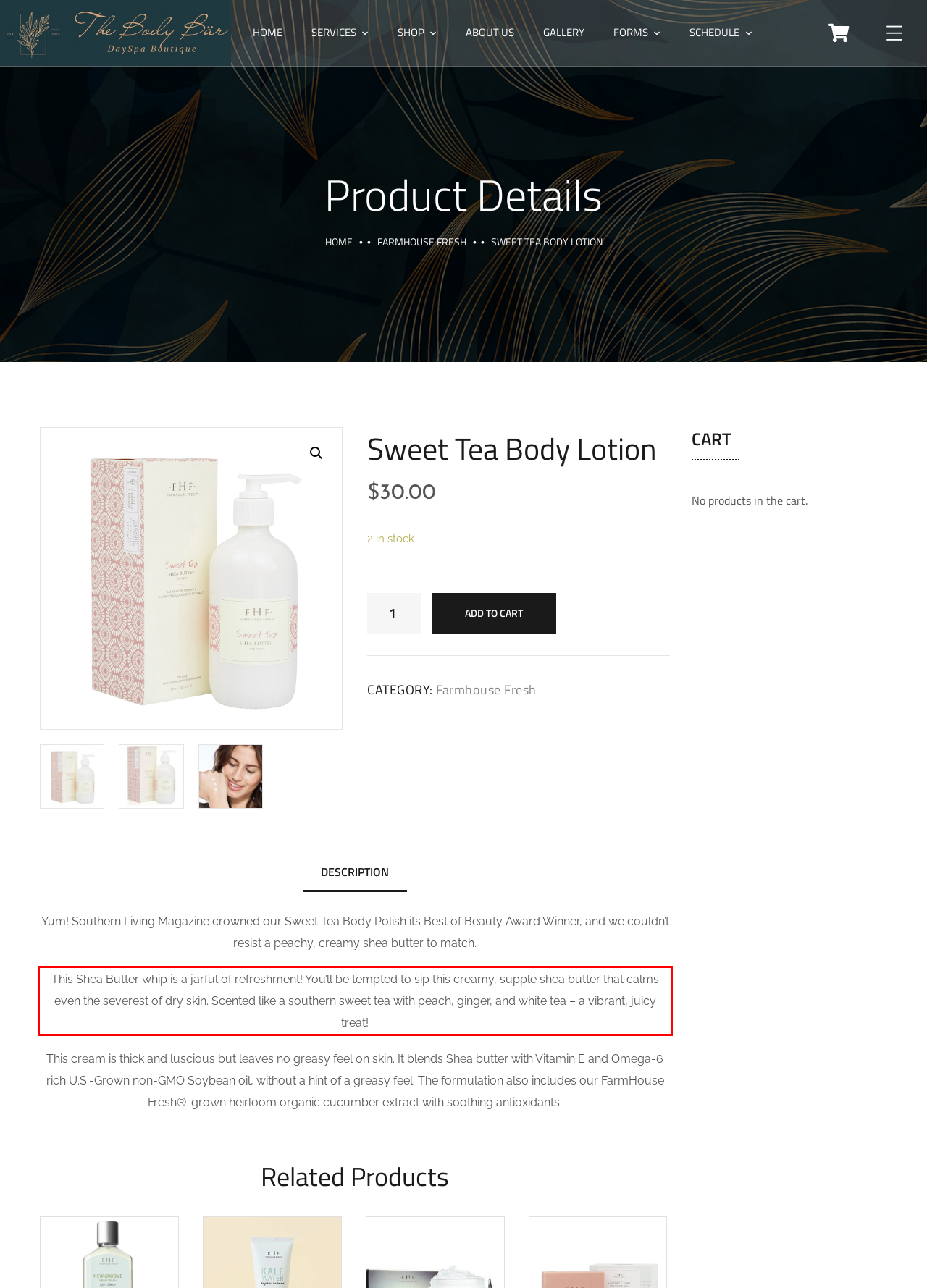Using the provided webpage screenshot, recognize the text content in the area marked by the red bounding box.

This Shea Butter whip is a jarful of refreshment! You’ll be tempted to sip this creamy, supple shea butter that calms even the severest of dry skin. Scented like a southern sweet tea with peach, ginger, and white tea – a vibrant, juicy treat!